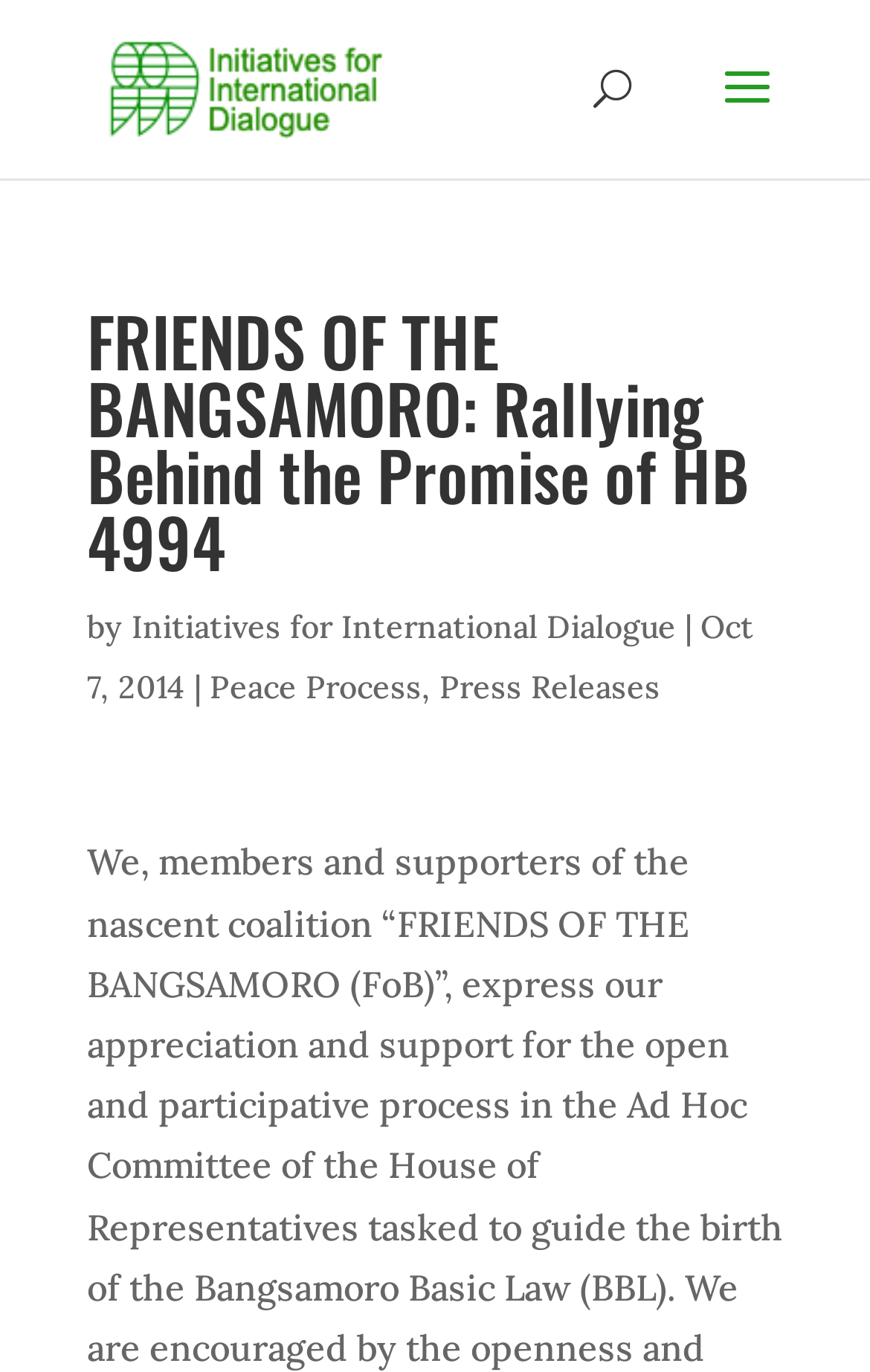Identify the text that serves as the heading for the webpage and generate it.

FRIENDS OF THE BANGSAMORO: Rallying Behind the Promise of HB 4994